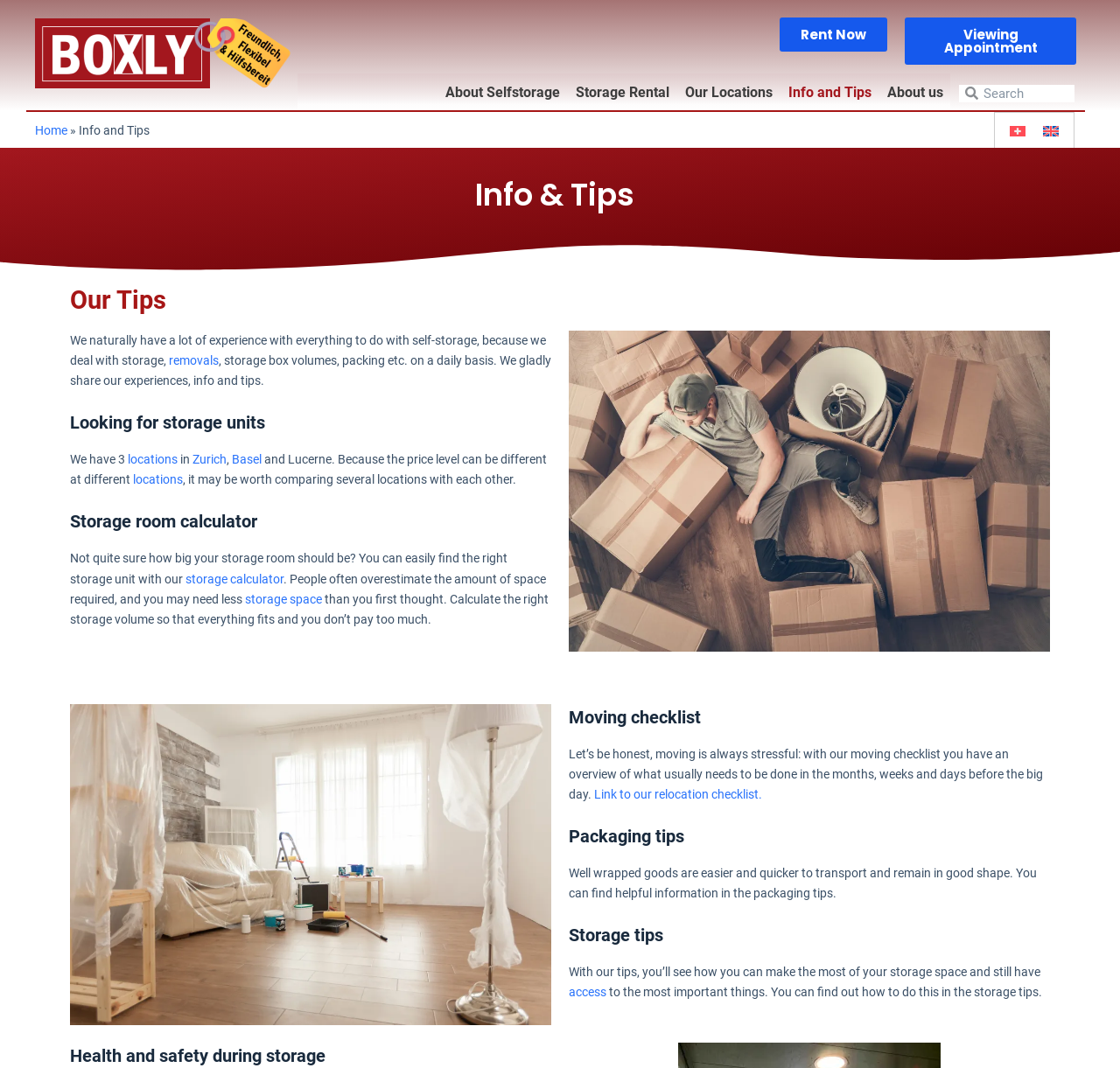How many locations does Boxly Self-Storage have?
Look at the image and respond with a one-word or short phrase answer.

3